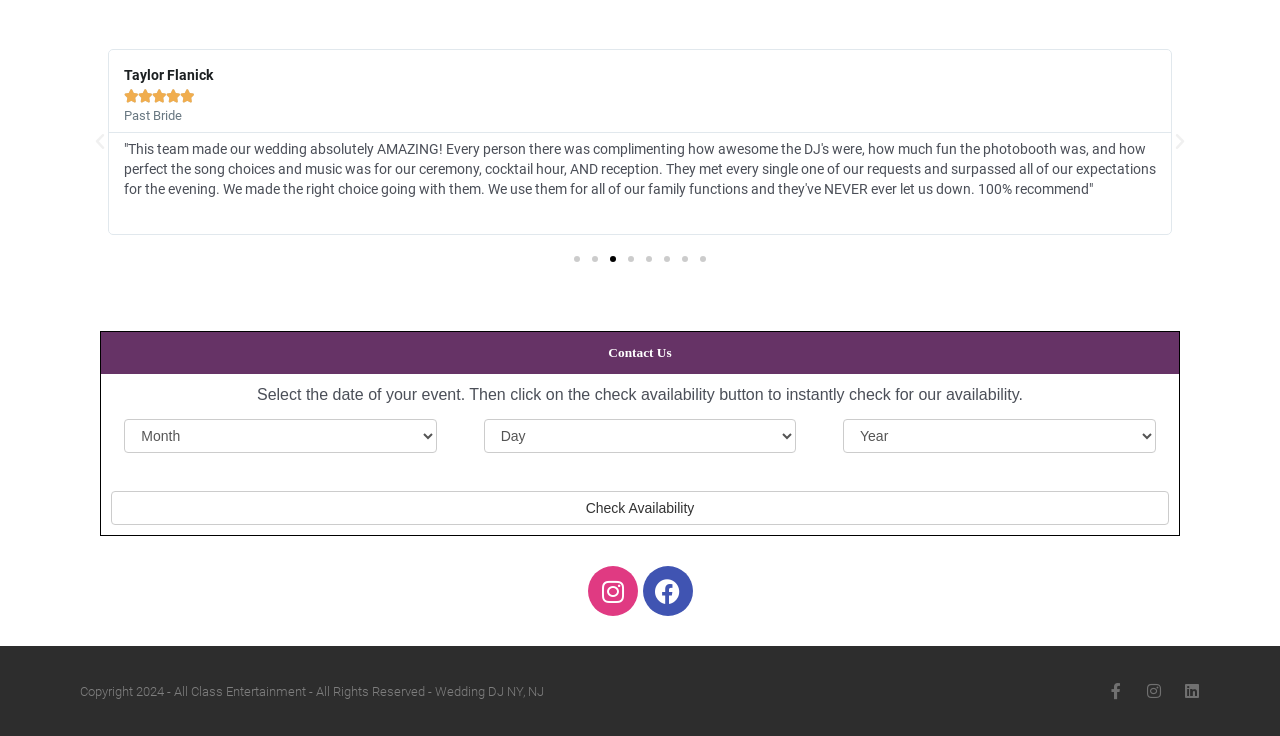Please identify the bounding box coordinates of the region to click in order to complete the task: "Click the 'Check Availability' button". The coordinates must be four float numbers between 0 and 1, specified as [left, top, right, bottom].

[0.087, 0.667, 0.913, 0.714]